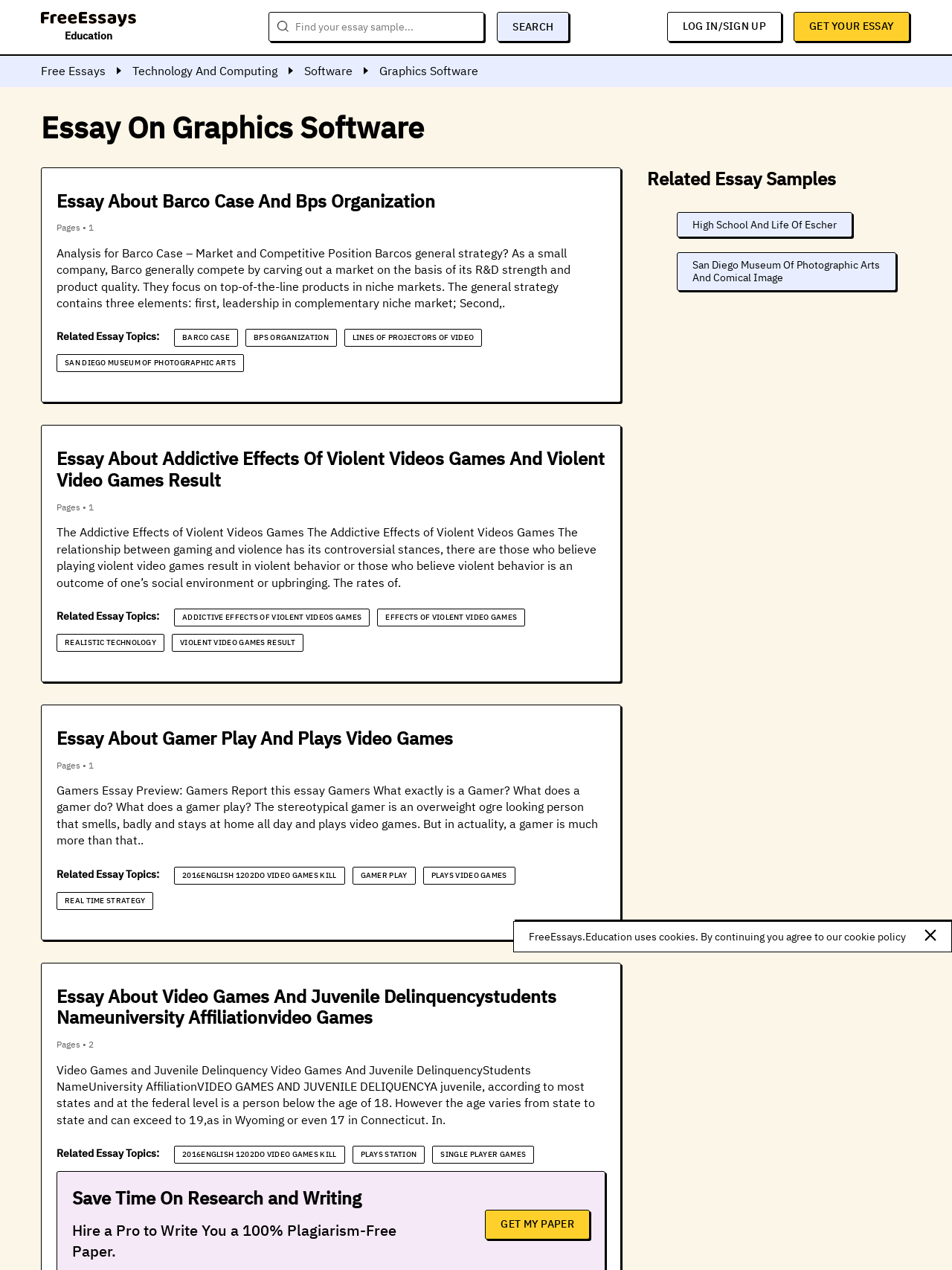What is the website's name?
Please answer the question with a detailed and comprehensive explanation.

The website's name can be found in the top-left corner of the webpage, where the logo 'FreeEssays.Education' is displayed.